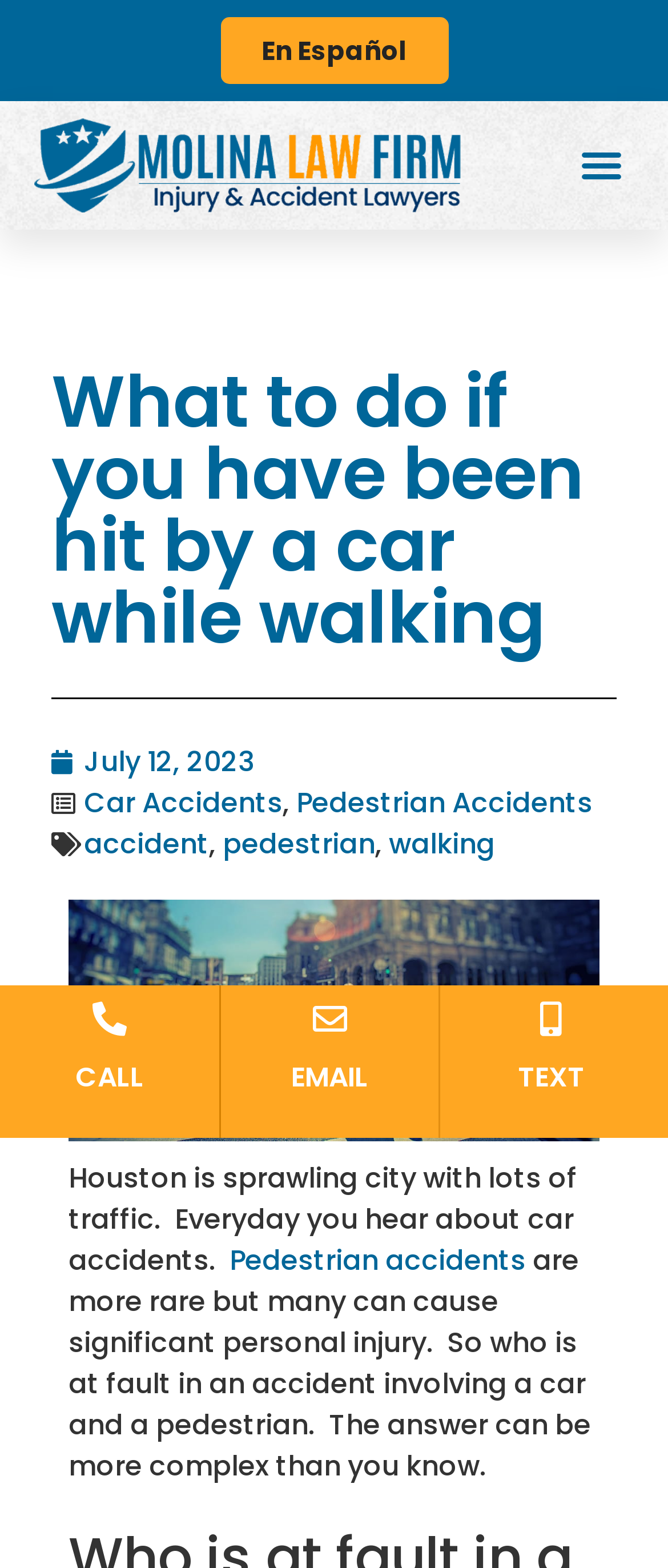Describe all the visual and textual components of the webpage comprehensively.

The webpage appears to be a law firm's website, specifically discussing pedestrian accidents in Houston. At the top, there is a main logo of Molina Law Firm Houston, accompanied by a link to switch to Spanish ("En Español") and a menu toggle button. Below the logo, the page's title "What to do if you have been hit by a car while walking" is prominently displayed.

On the left side, there are several links related to car accidents, including "Car Accidents", "Pedestrian Accidents", and "accident" with "pedestrian" and "walking" separated by commas. On the right side of these links, there is an image of a pedestrian involved in a car accident.

Below the image, a paragraph of text describes Houston as a sprawling city with lots of traffic, where car accidents are common, and pedestrian accidents, although rare, can cause significant personal injury. The text also raises the question of who is at fault in an accident involving a car and a pedestrian.

Further down, there are three sections with headings "CALL", "EMAIL", and "TEXT", each containing a link to contact the law firm. These sections are positioned horizontally, with "CALL" on the left, "EMAIL" in the middle, and "TEXT" on the right.

Overall, the webpage appears to be a resource for individuals who have been involved in pedestrian accidents in Houston, providing information and contact details for the Molina Law Firm.